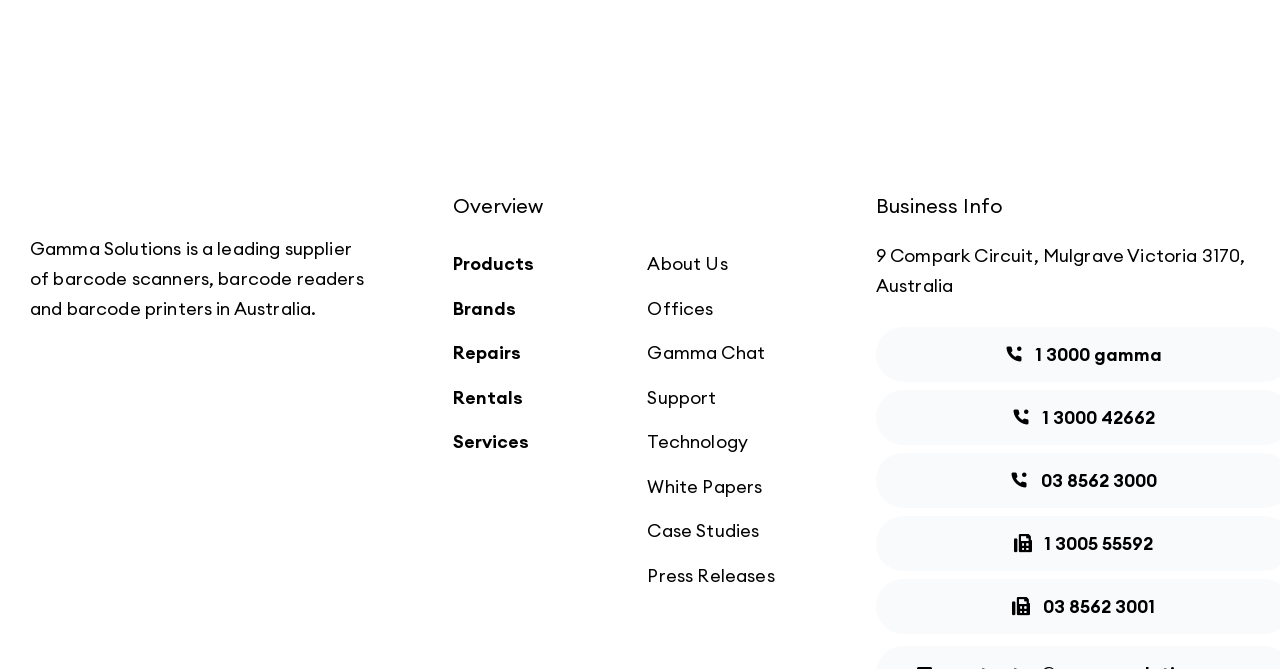Please determine the bounding box coordinates for the element that should be clicked to follow these instructions: "Click on About Us".

[0.506, 0.372, 0.637, 0.421]